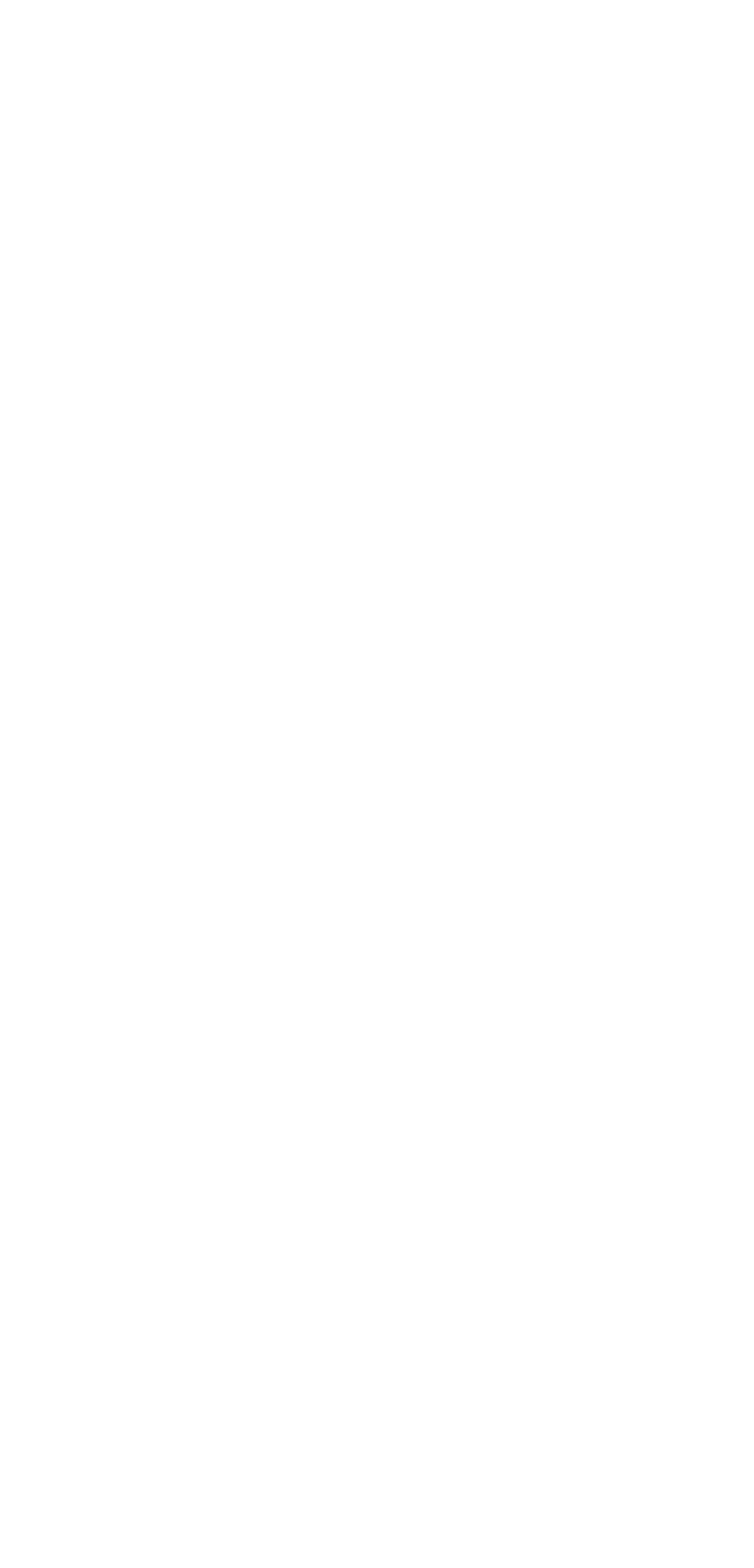What is the last link on the webpage?
Your answer should be a single word or phrase derived from the screenshot.

Website by Libby & Ben